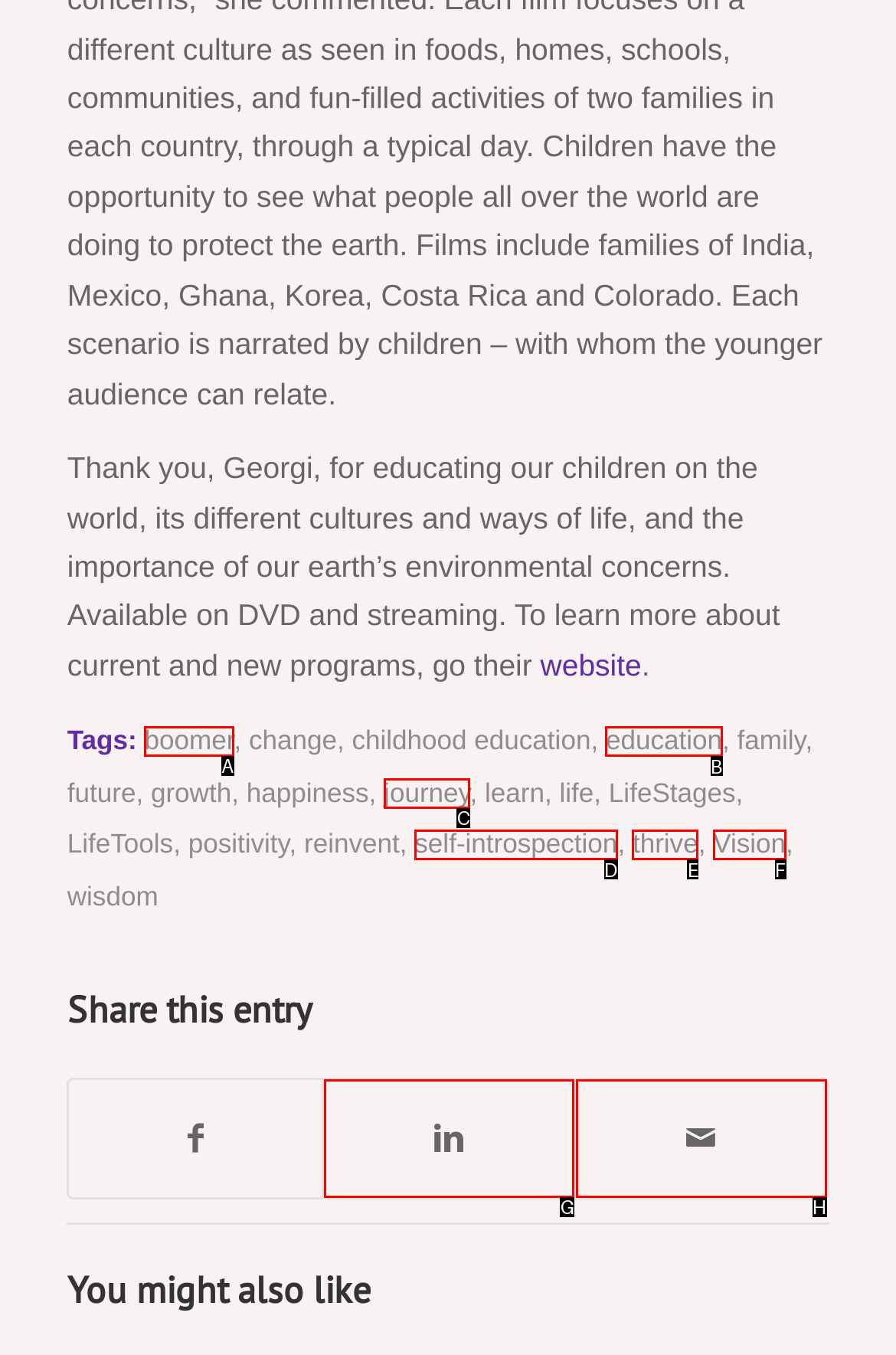Identify the correct lettered option to click in order to perform this task: Explore the tag 'boomer'. Respond with the letter.

A